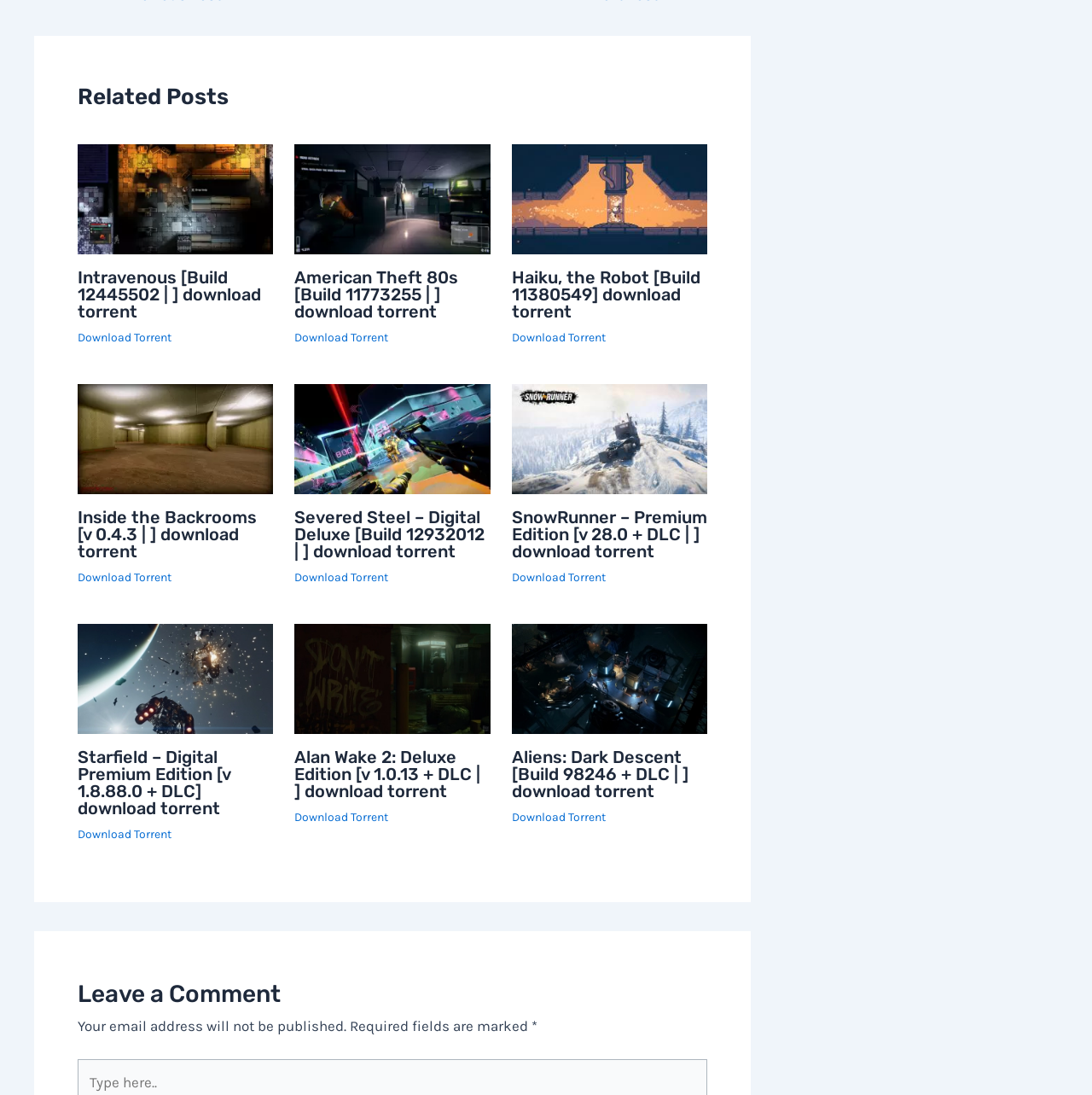Determine the bounding box coordinates of the element's region needed to click to follow the instruction: "Download American Theft 80s torrent". Provide these coordinates as four float numbers between 0 and 1, formatted as [left, top, right, bottom].

[0.27, 0.244, 0.42, 0.294]